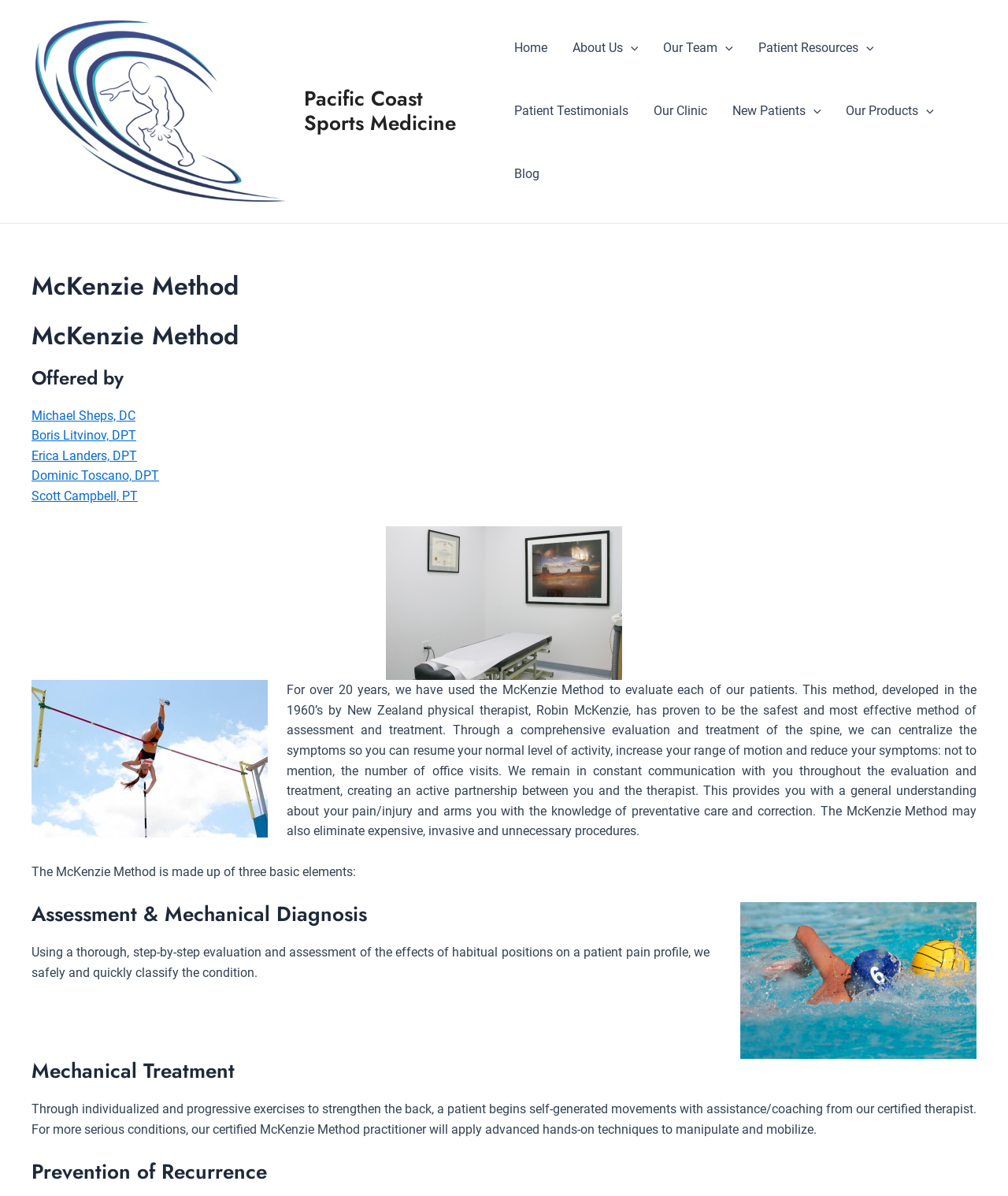Please identify the bounding box coordinates of the region to click in order to complete the given instruction: "Click on About Us Menu Toggle". The coordinates should be four float numbers between 0 and 1, i.e., [left, top, right, bottom].

[0.555, 0.014, 0.646, 0.067]